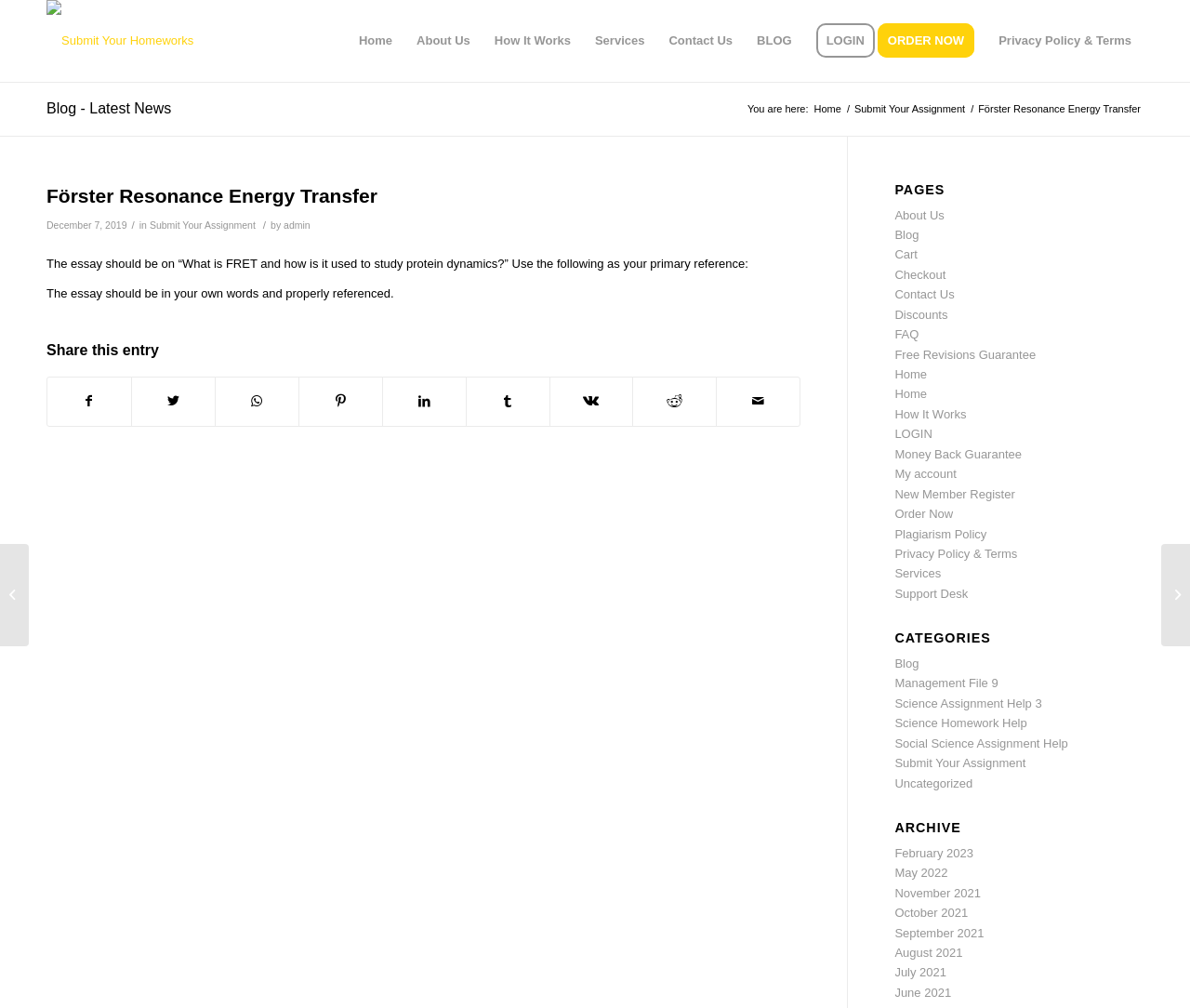Locate the bounding box of the user interface element based on this description: "Discounts".

[0.752, 0.305, 0.796, 0.319]